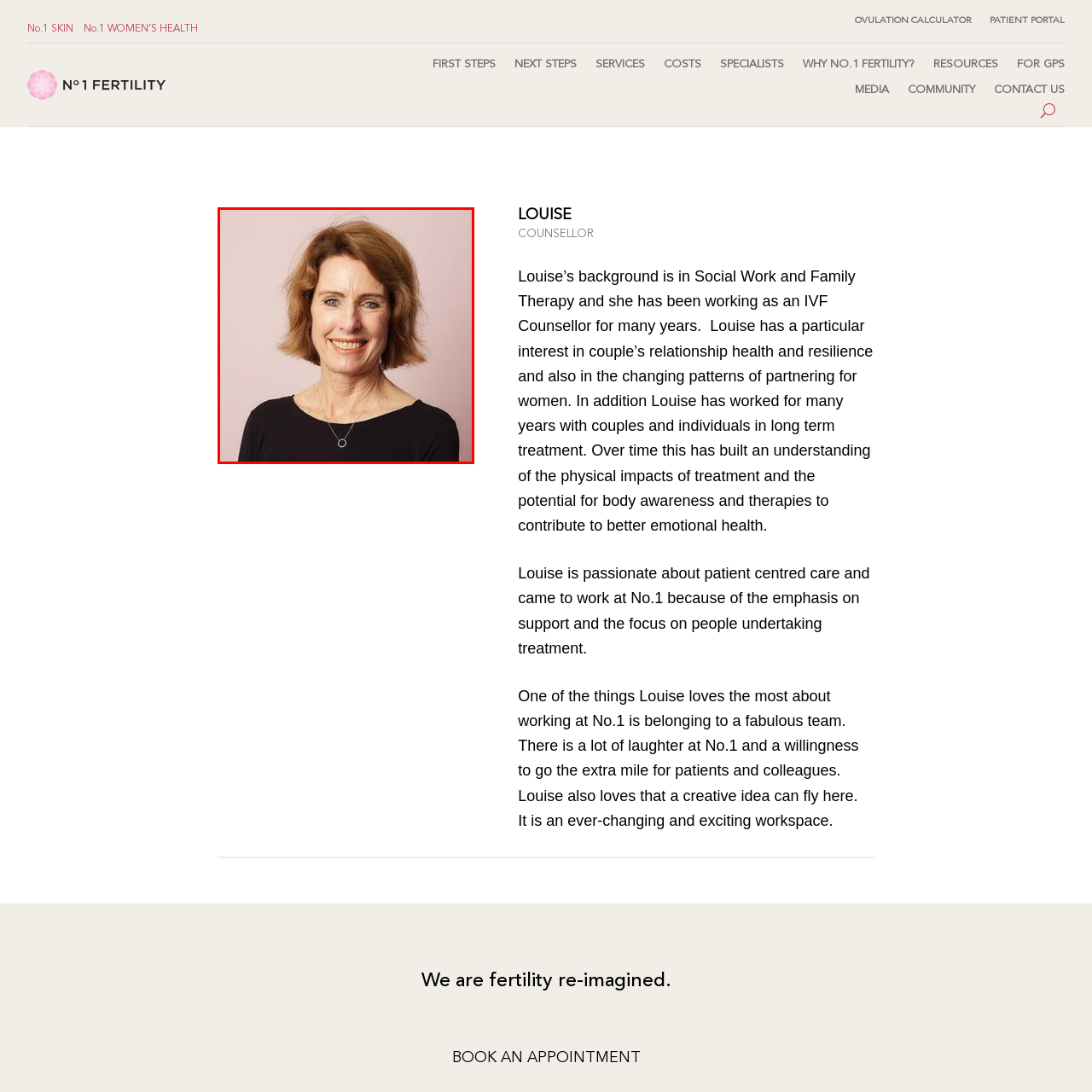What kind of environment does Louise work in?
Look at the image within the red bounding box and respond with a single word or phrase.

Lively and collaborative